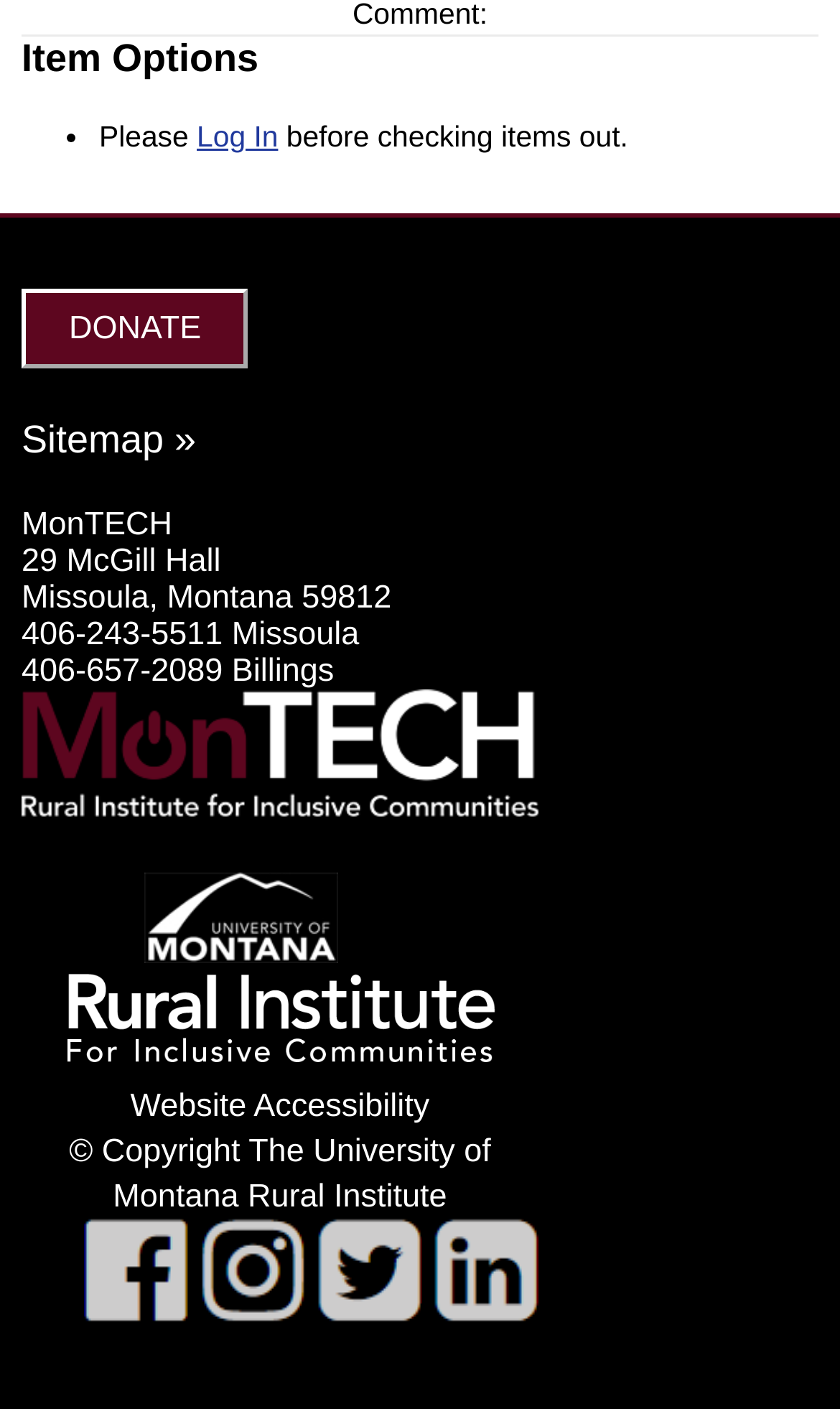Point out the bounding box coordinates of the section to click in order to follow this instruction: "Check Website Accessibility".

[0.155, 0.772, 0.511, 0.798]